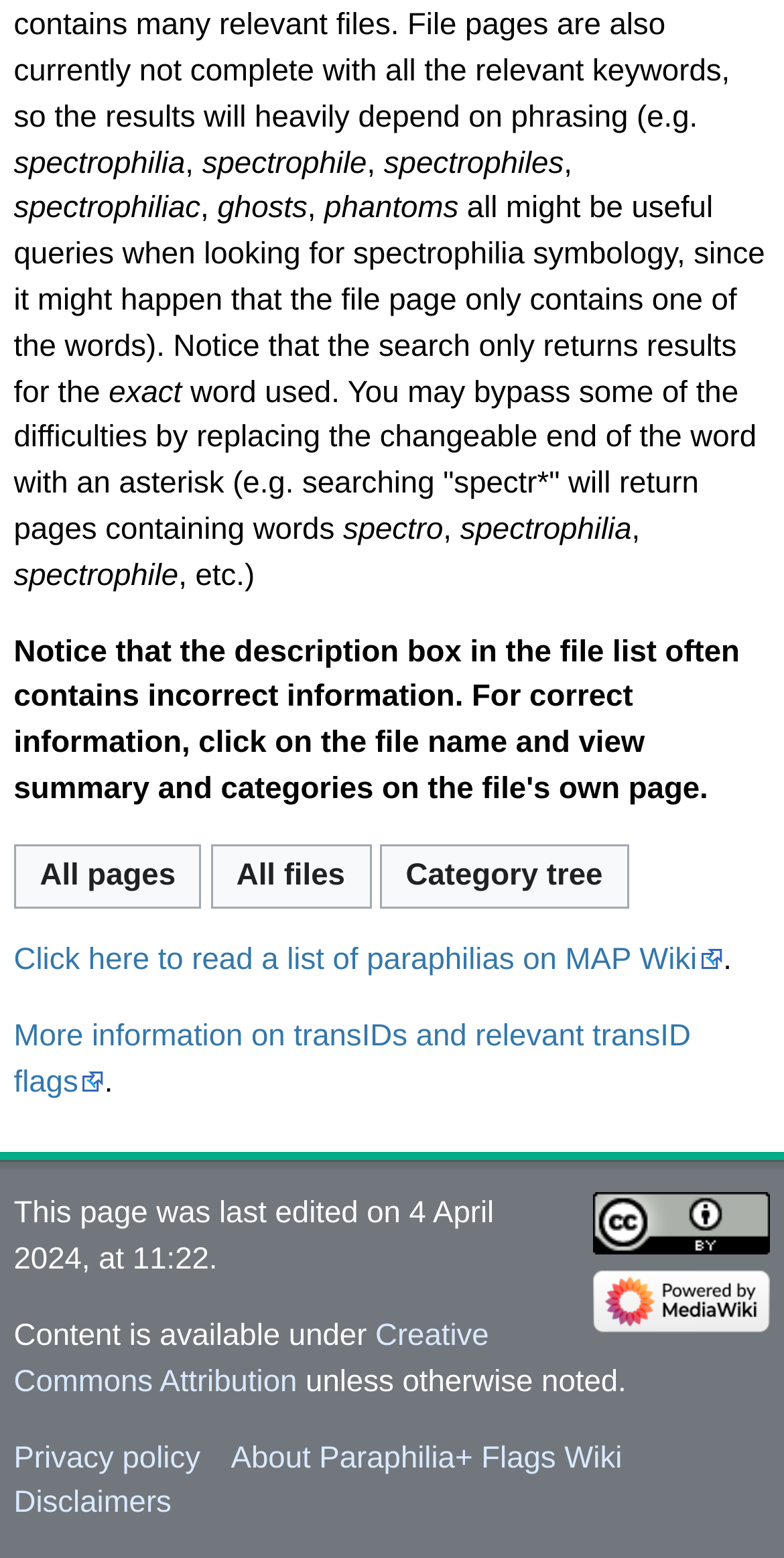Locate the bounding box coordinates of the area to click to fulfill this instruction: "Click on 'About Paraphilia+ Flags Wiki'". The bounding box should be presented as four float numbers between 0 and 1, in the order [left, top, right, bottom].

[0.295, 0.925, 0.793, 0.947]